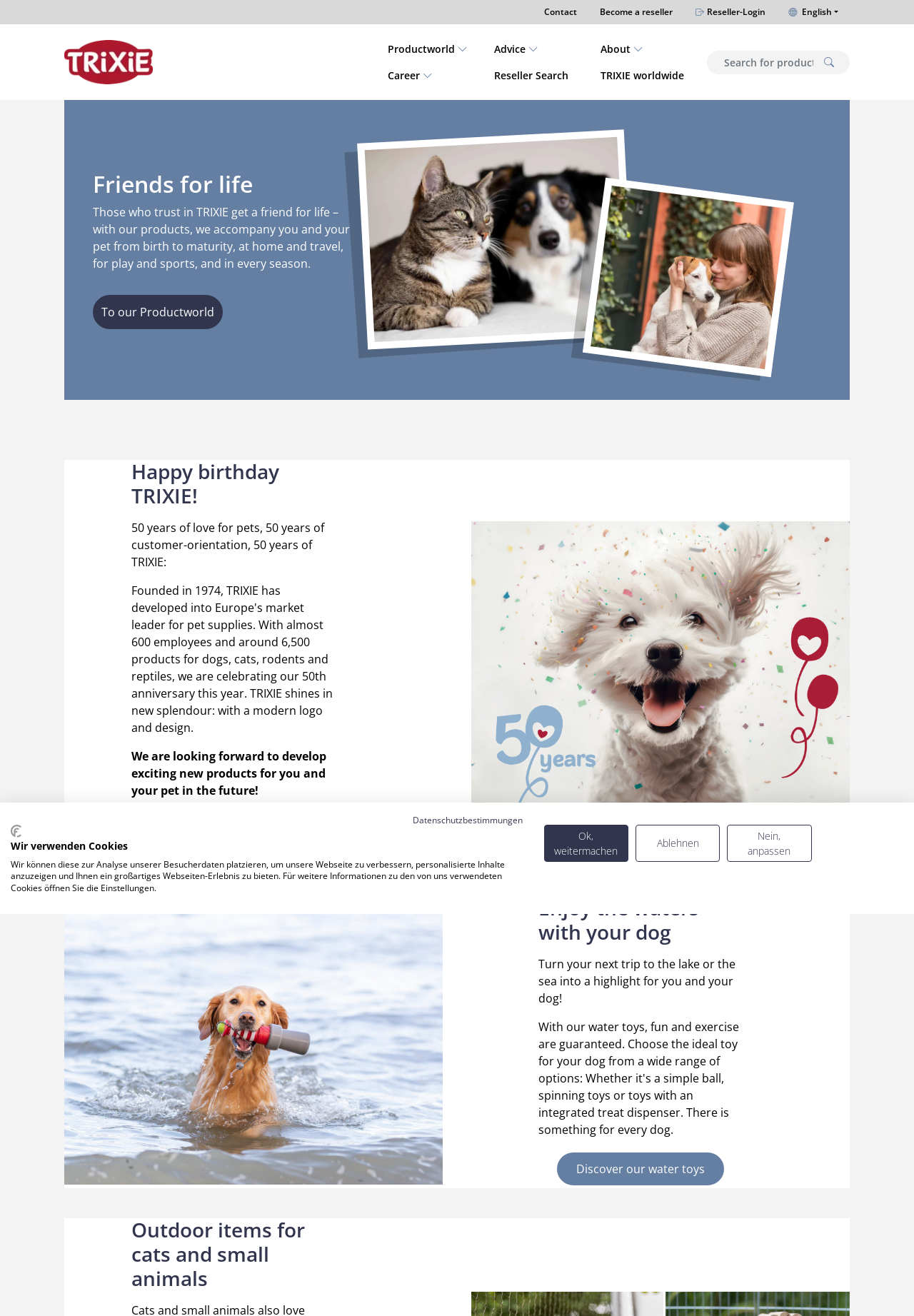Please identify the bounding box coordinates of the element on the webpage that should be clicked to follow this instruction: "Search for product". The bounding box coordinates should be given as four float numbers between 0 and 1, formatted as [left, top, right, bottom].

[0.773, 0.038, 0.899, 0.056]